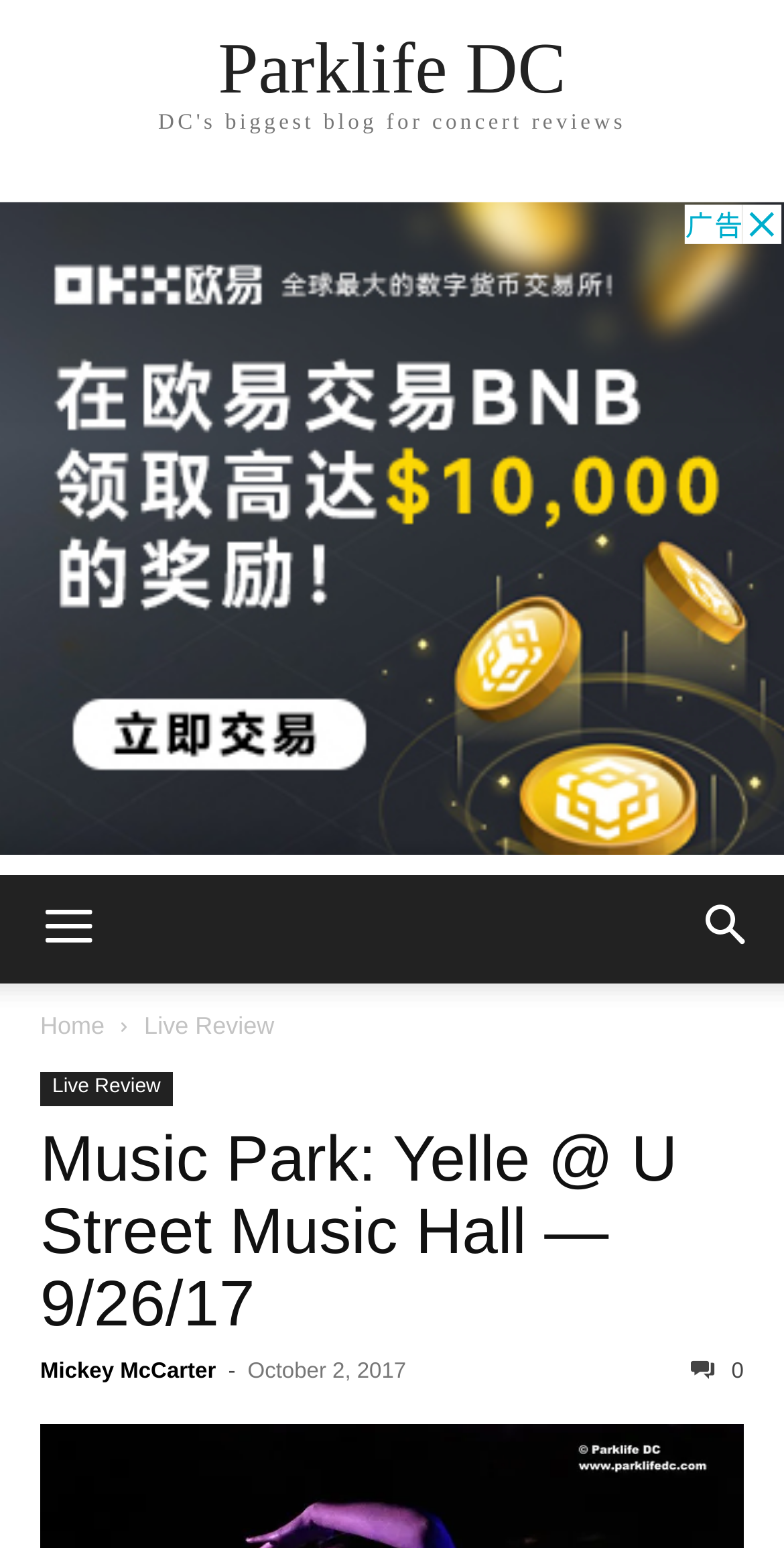Determine the bounding box coordinates of the region I should click to achieve the following instruction: "search for something". Ensure the bounding box coordinates are four float numbers between 0 and 1, i.e., [left, top, right, bottom].

[0.856, 0.565, 1.0, 0.635]